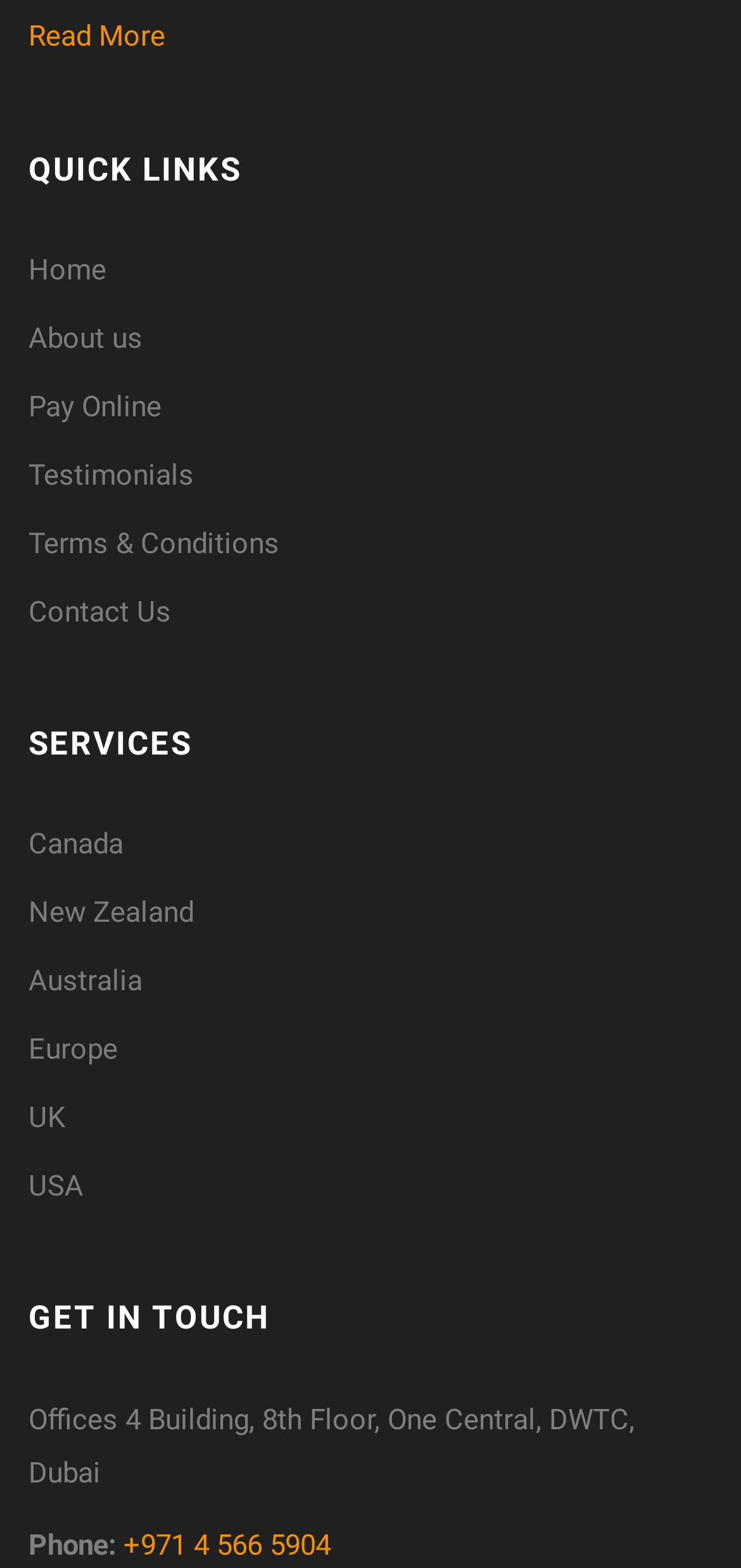How many headings are on the webpage?
Utilize the image to construct a detailed and well-explained answer.

I counted the number of headings on the webpage, which are 'QUICK LINKS', 'SERVICES', and 'GET IN TOUCH', totaling 3 headings.